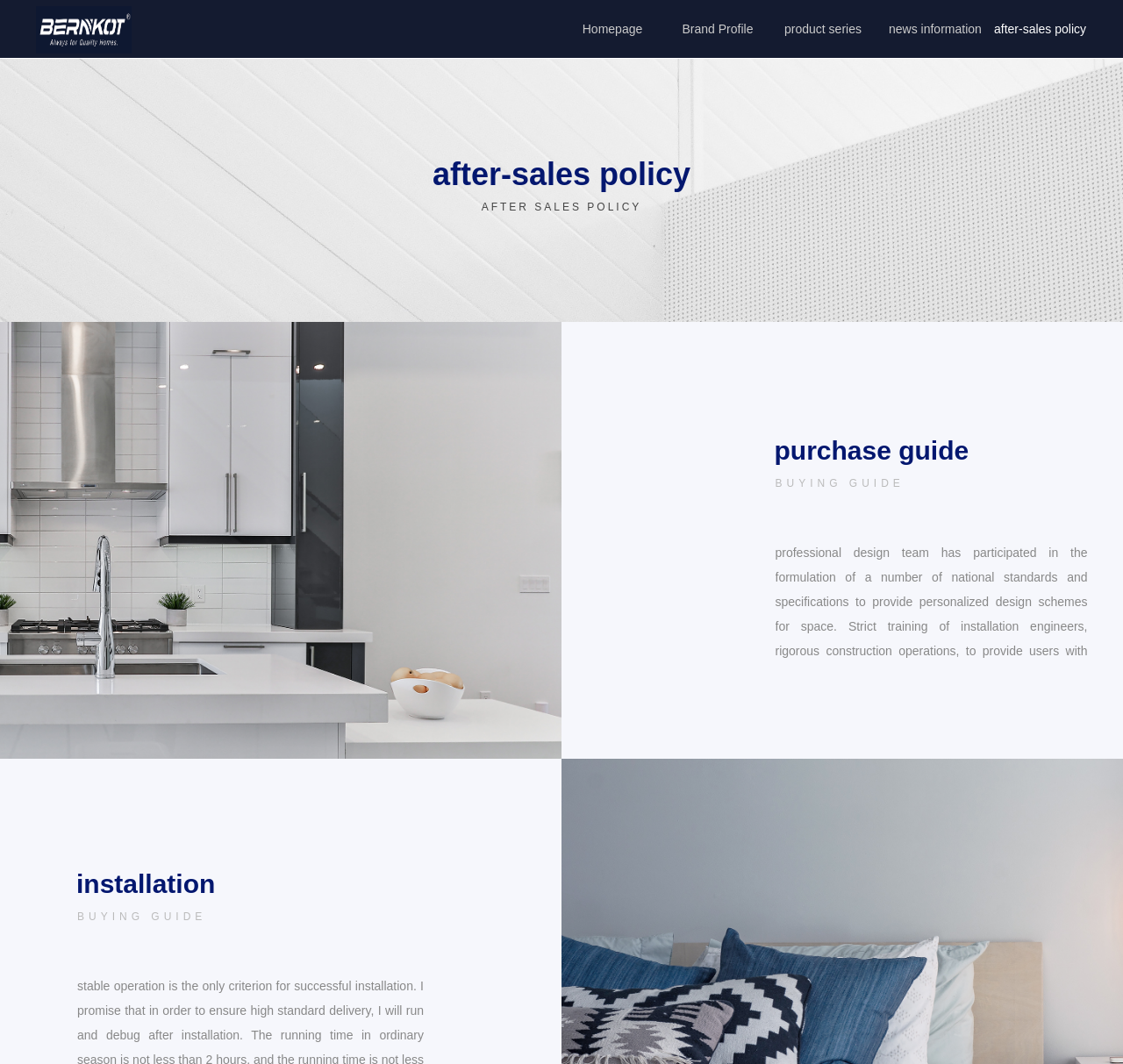What is the purpose of the 'purchase guide' section?
Utilize the information in the image to give a detailed answer to the question.

The text 'professional design team has participated in the formulation of a number of national standards and specifications to provide personalized design schemes for space.' implies that the 'purchase guide' section is intended to provide personalized design schemes for customers.